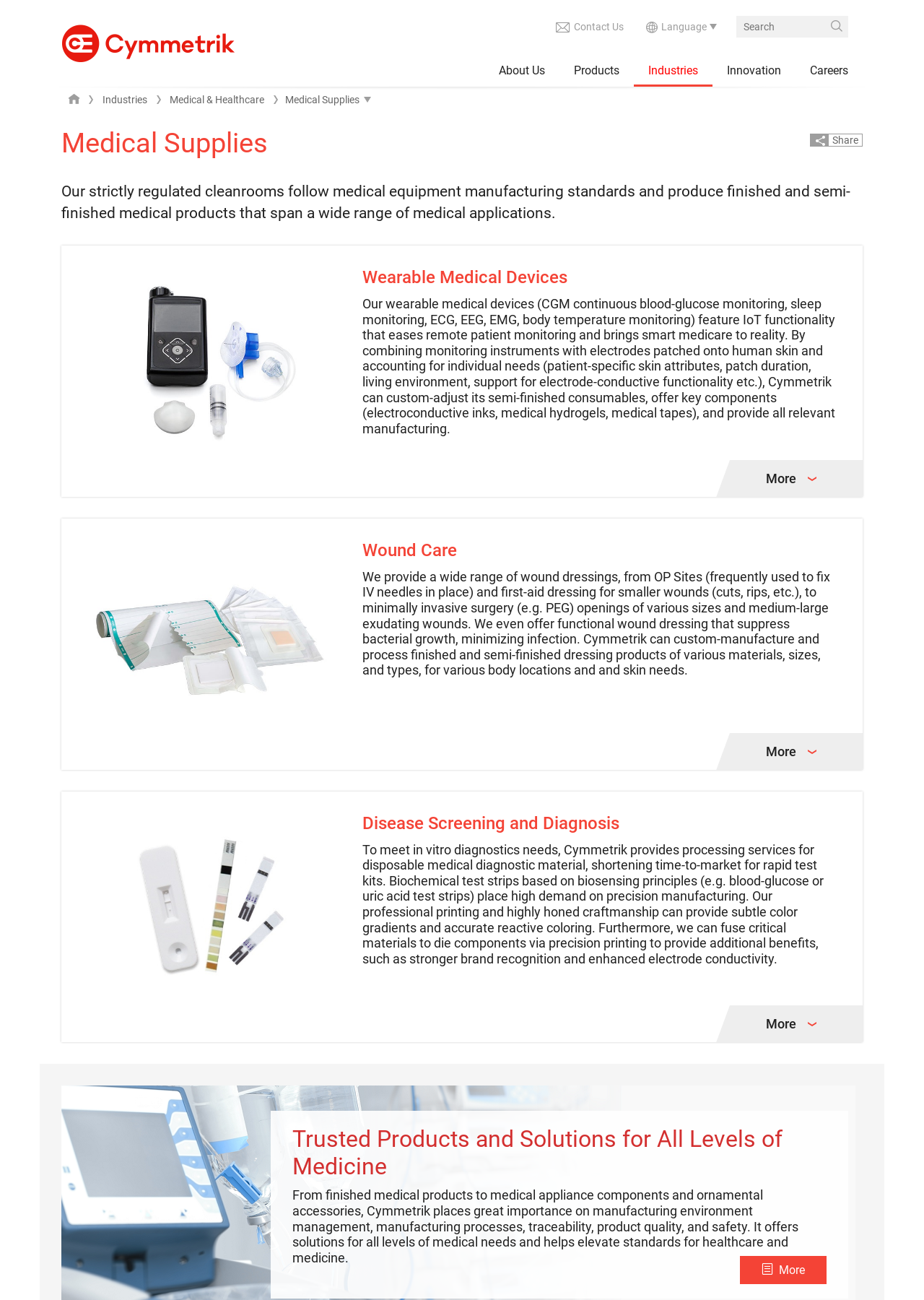Please find the bounding box coordinates of the element's region to be clicked to carry out this instruction: "Explore Industries".

[0.094, 0.072, 0.165, 0.081]